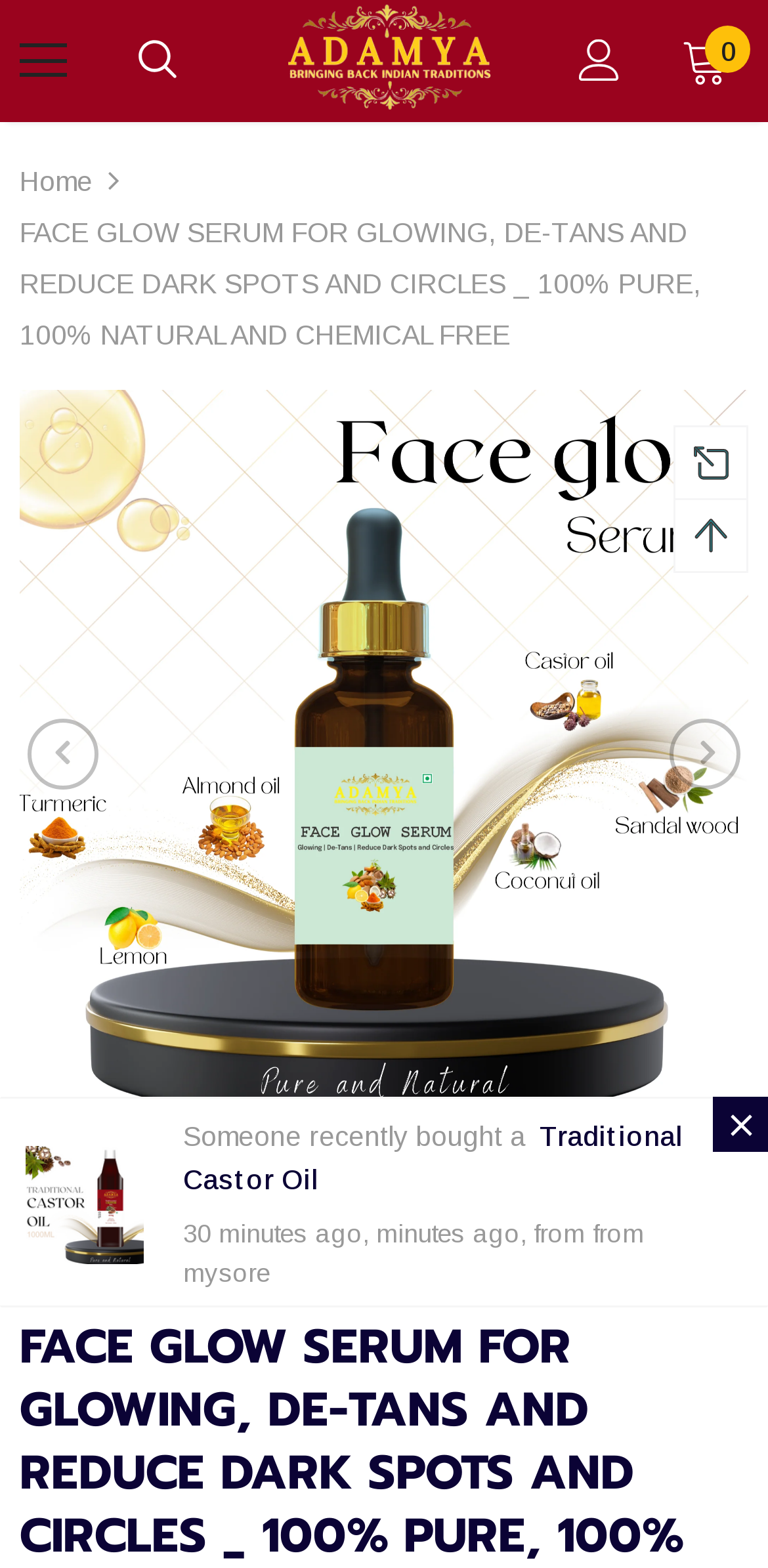Detail the various sections and features of the webpage.

This webpage is about a face glow serum product. At the top left corner, there is a menu mobile icon and a search icon, with the search icon having a small image beside it. Next to these icons, the website's logo "adamya" is displayed with an image. On the top right corner, there is a user icon and a cart icon with a number "0" inside.

Below the top navigation bar, there is a large heading that reads "FACE GLOW SERUM FOR GLOWING, DE-TANS AND REDUCE DARK SPOTS AND CIRCLES – 100% PURE, 100% NATURAL AND CHEMICAL FREE". This heading is followed by a section with two buttons, "Previous" and "Next", which are likely used for navigation.

On the left side of the page, there is a list box with multiple options, each displaying the same product name and image. On the right side, there is a section that shows a recent purchase made by someone, with a link to "Traditional Castor Oil" and some text describing the purchase.

Below this section, there are multiple links to different products, including "Wood Pressed Niger Seed Oil" with images and prices. The prices are displayed in Indian rupees. At the bottom right corner, there are two small images, one of an expand icon and another of a cross-line-top icon.

Overall, this webpage appears to be a product page for a face glow serum, with navigation options, product information, and related product links.